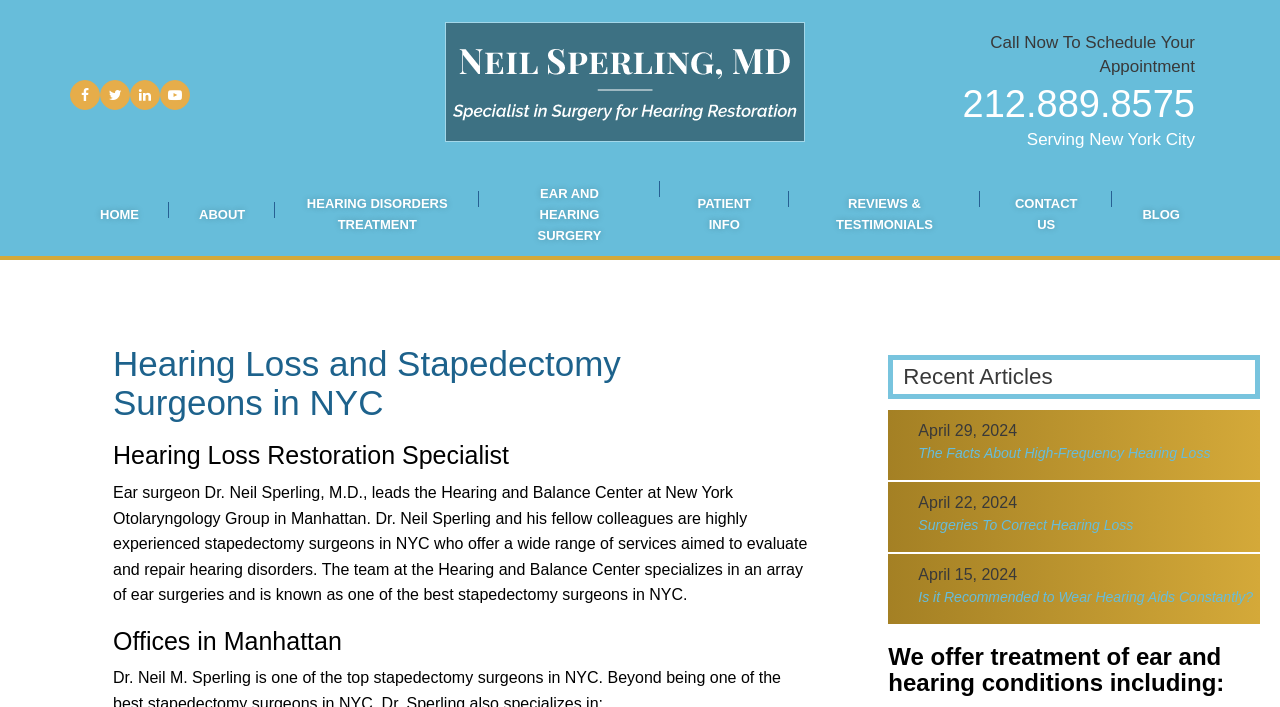Pinpoint the bounding box coordinates of the clickable element needed to complete the instruction: "Click on the Facebook link". The coordinates should be provided as four float numbers between 0 and 1: [left, top, right, bottom].

[0.055, 0.113, 0.078, 0.156]